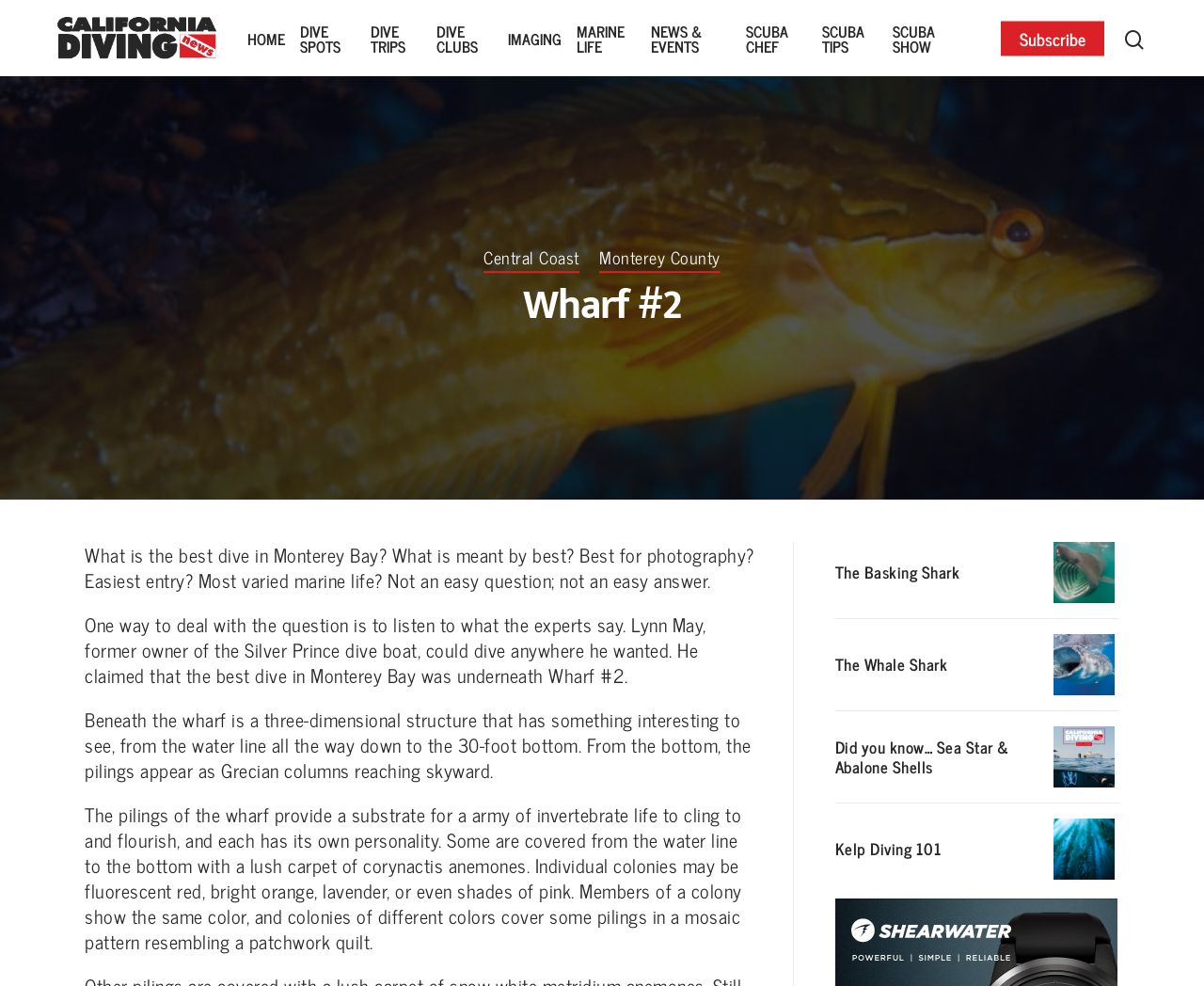Determine the bounding box coordinates of the UI element described by: "Subscribe".

[0.831, 0.031, 0.917, 0.046]